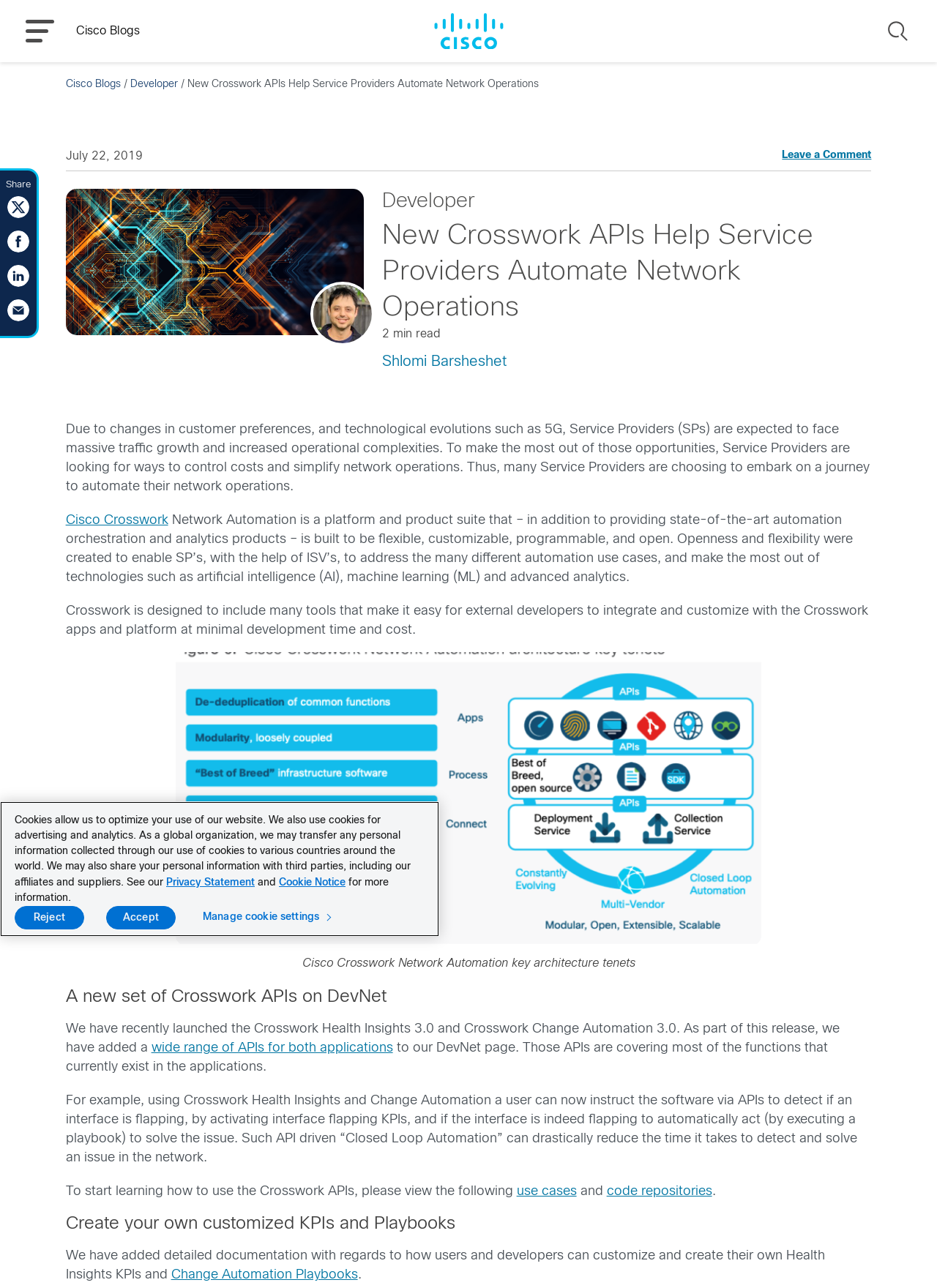Specify the bounding box coordinates of the area to click in order to follow the given instruction: "Learn more about 'Cisco Crosswork'."

[0.07, 0.4, 0.179, 0.409]